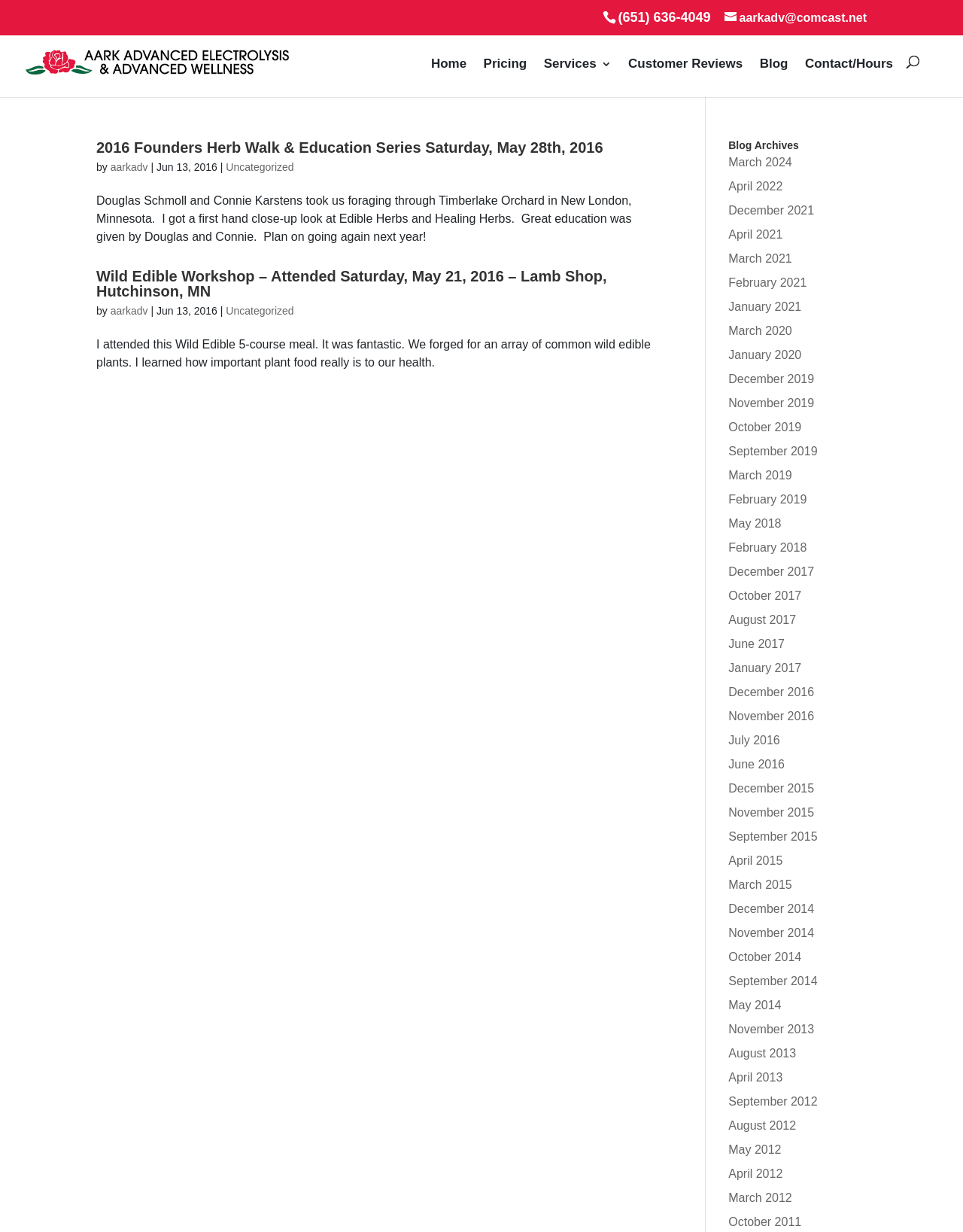Please identify the bounding box coordinates of the clickable area that will fulfill the following instruction: "visit Aark Electrolysis homepage". The coordinates should be in the format of four float numbers between 0 and 1, i.e., [left, top, right, bottom].

[0.027, 0.047, 0.3, 0.058]